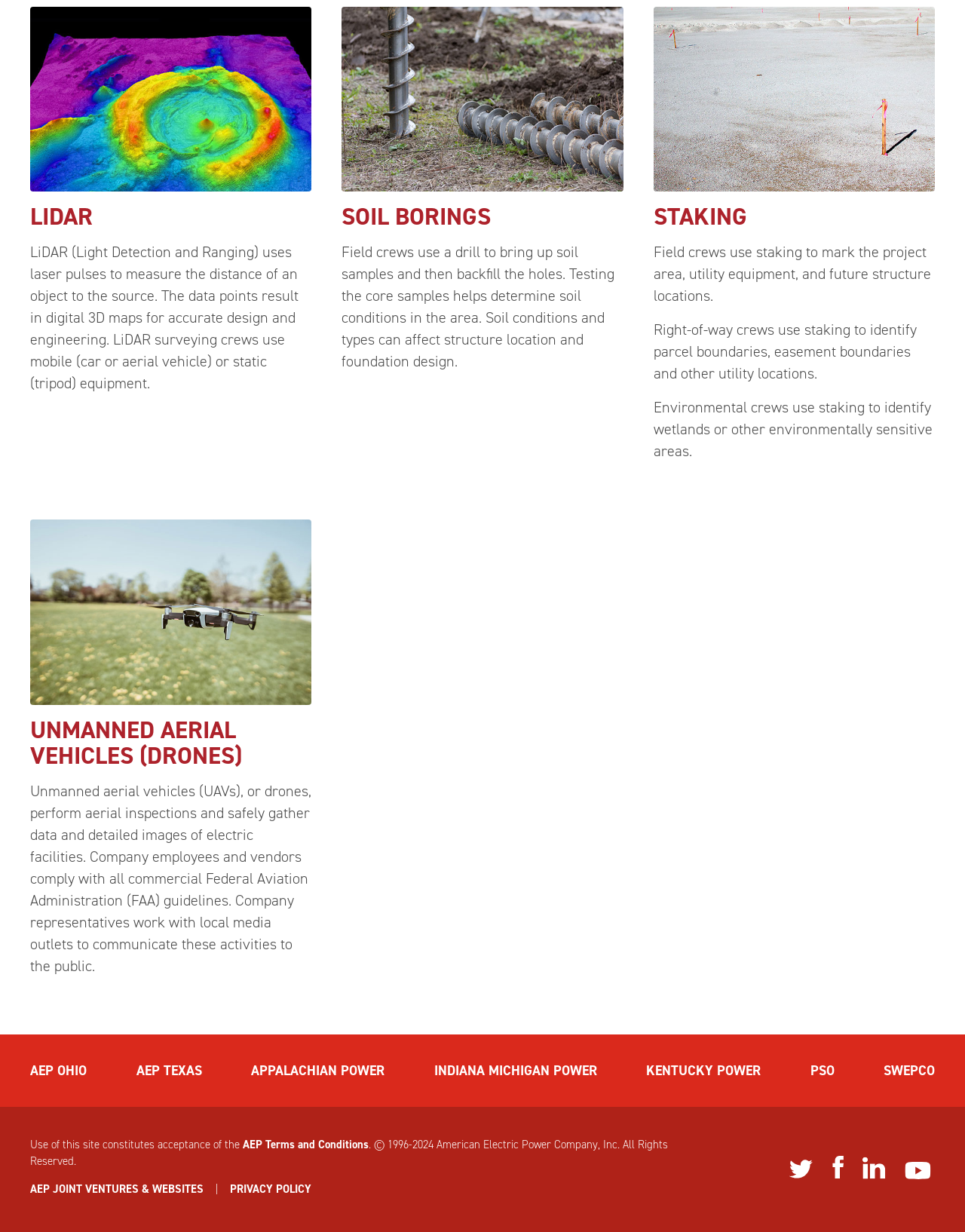Please give a succinct answer using a single word or phrase:
What year was the American Electric Power Company, Inc. established?

1996